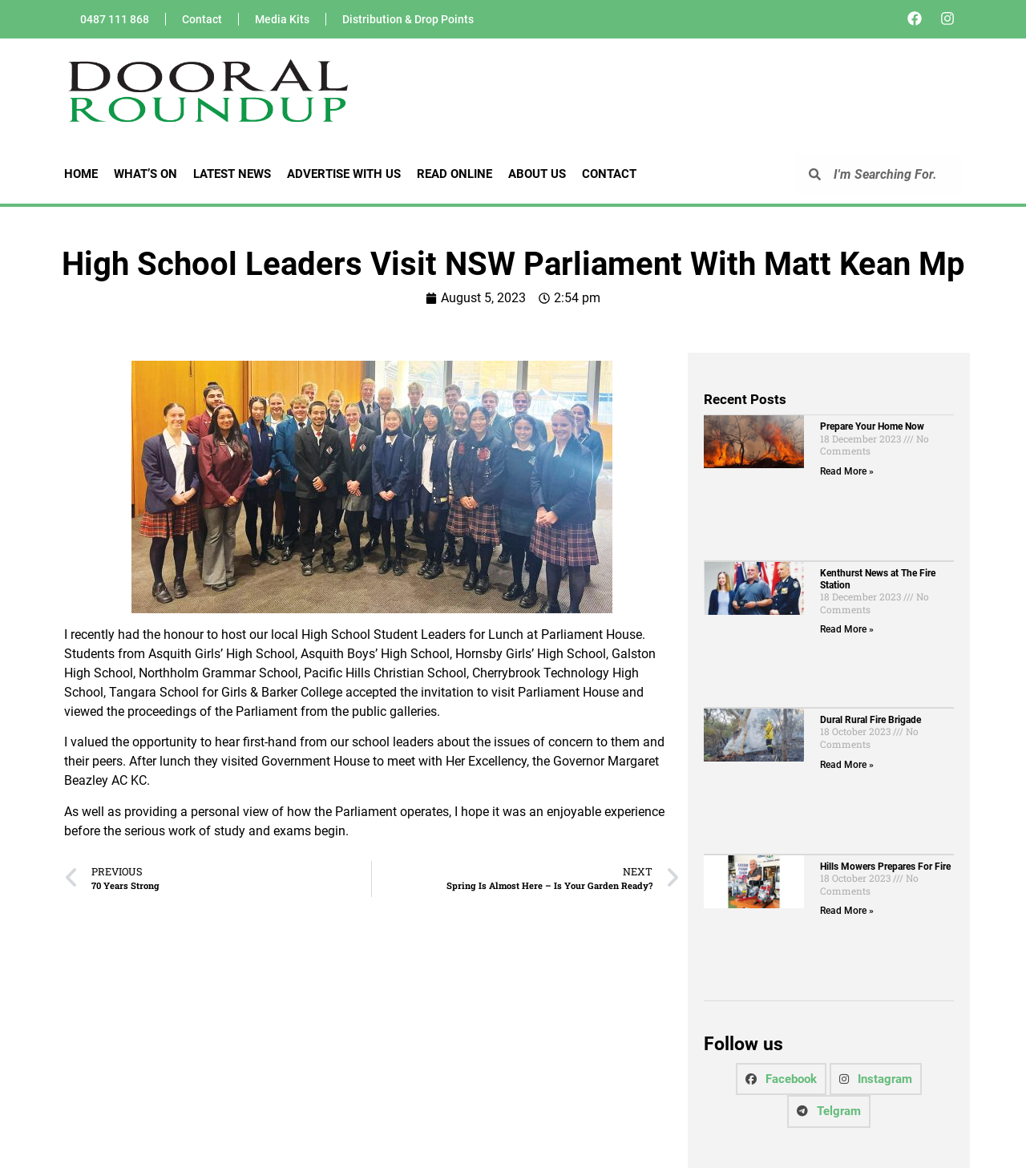Determine the bounding box coordinates of the region I should click to achieve the following instruction: "Read more about High School Leaders Visit NSW Parliament With Matt Kean Mp". Ensure the bounding box coordinates are four float numbers between 0 and 1, i.e., [left, top, right, bottom].

[0.062, 0.533, 0.639, 0.611]